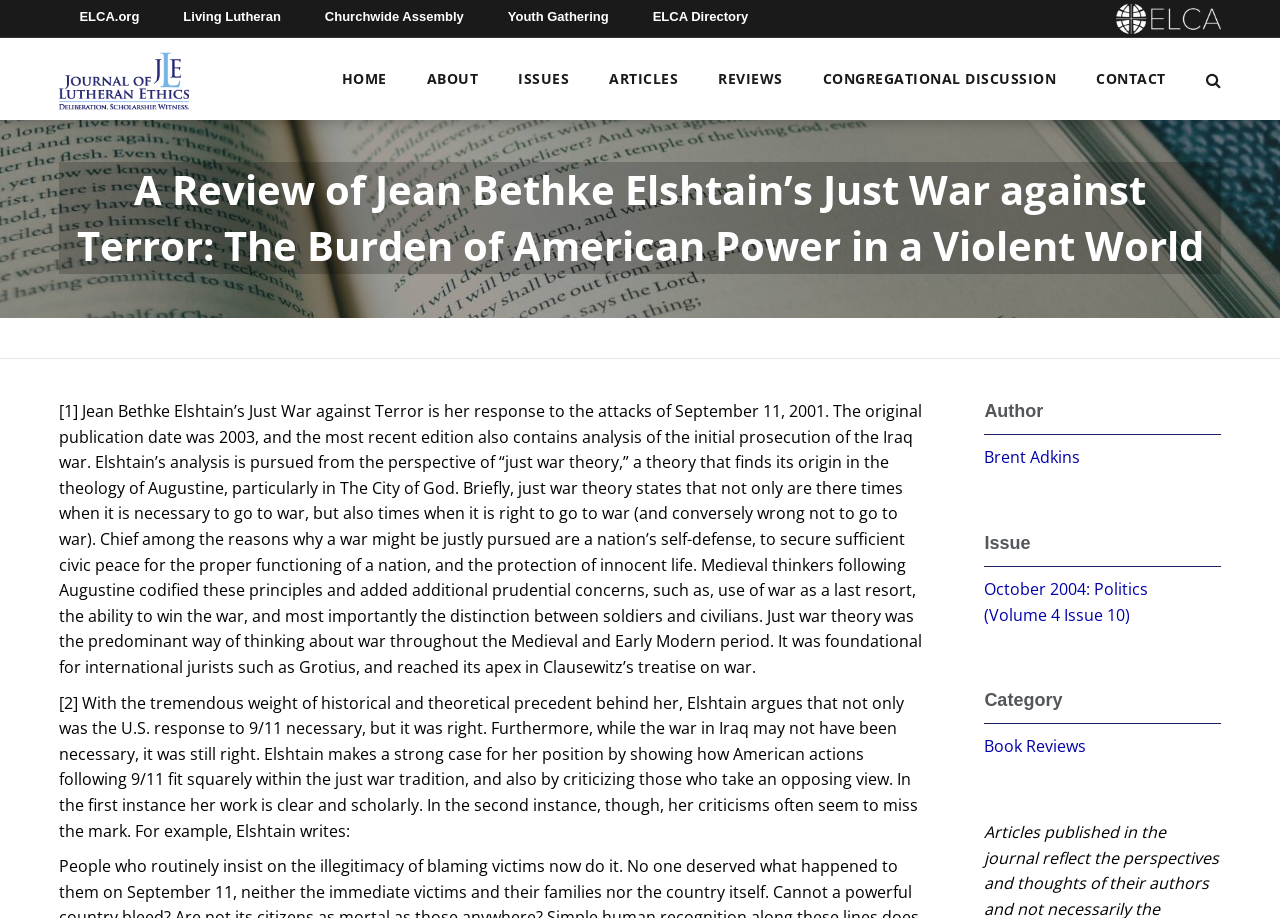Kindly determine the bounding box coordinates for the area that needs to be clicked to execute this instruction: "Go to the ABOUT page".

[0.333, 0.069, 0.374, 0.104]